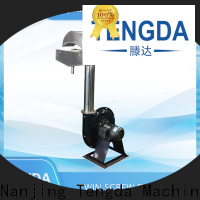Create a detailed narrative for the image.

This image features a **twin screw plastic pellet extruder machine**, a key piece of equipment used in the manufacturing process of plastic pellets. The extruder is designed to mix, melt, and shape polymer materials, making it essential for polymer compounding. 

In the foreground, the machine showcases a sturdy metallic structure, emphasizing its durability and industrial design. The motor and extrusion section are prominently displayed, indicating the functionality of the machine. The background is a soft gradient with light blues, enhancing the machine's modern appearance.

The top of the image features the **TENGDA** logo, highlighting the manufacturer, Nanjing TENGDA Machine, known for their expertise in extrusion technology. Additionally, a badge indicating "100% quality" suggests a commitment to high standards and reliable performance in their equipment. 

This visual representation underscores the machine's importance in efficient production and innovation within the plastic processing industry.